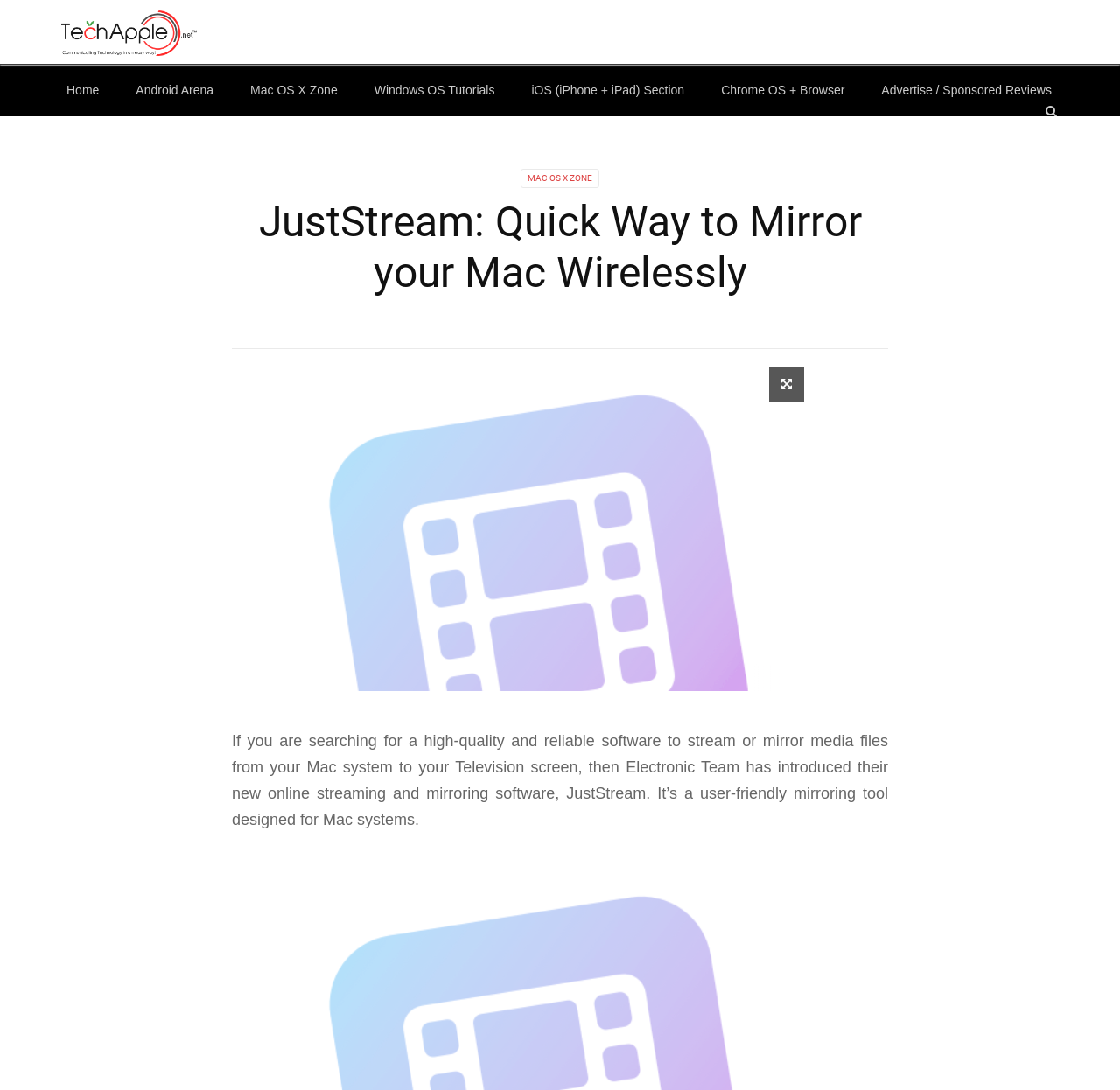Please identify the bounding box coordinates of the element that needs to be clicked to execute the following command: "Read the article about JustStream". Provide the bounding box using four float numbers between 0 and 1, formatted as [left, top, right, bottom].

[0.207, 0.711, 0.793, 0.799]